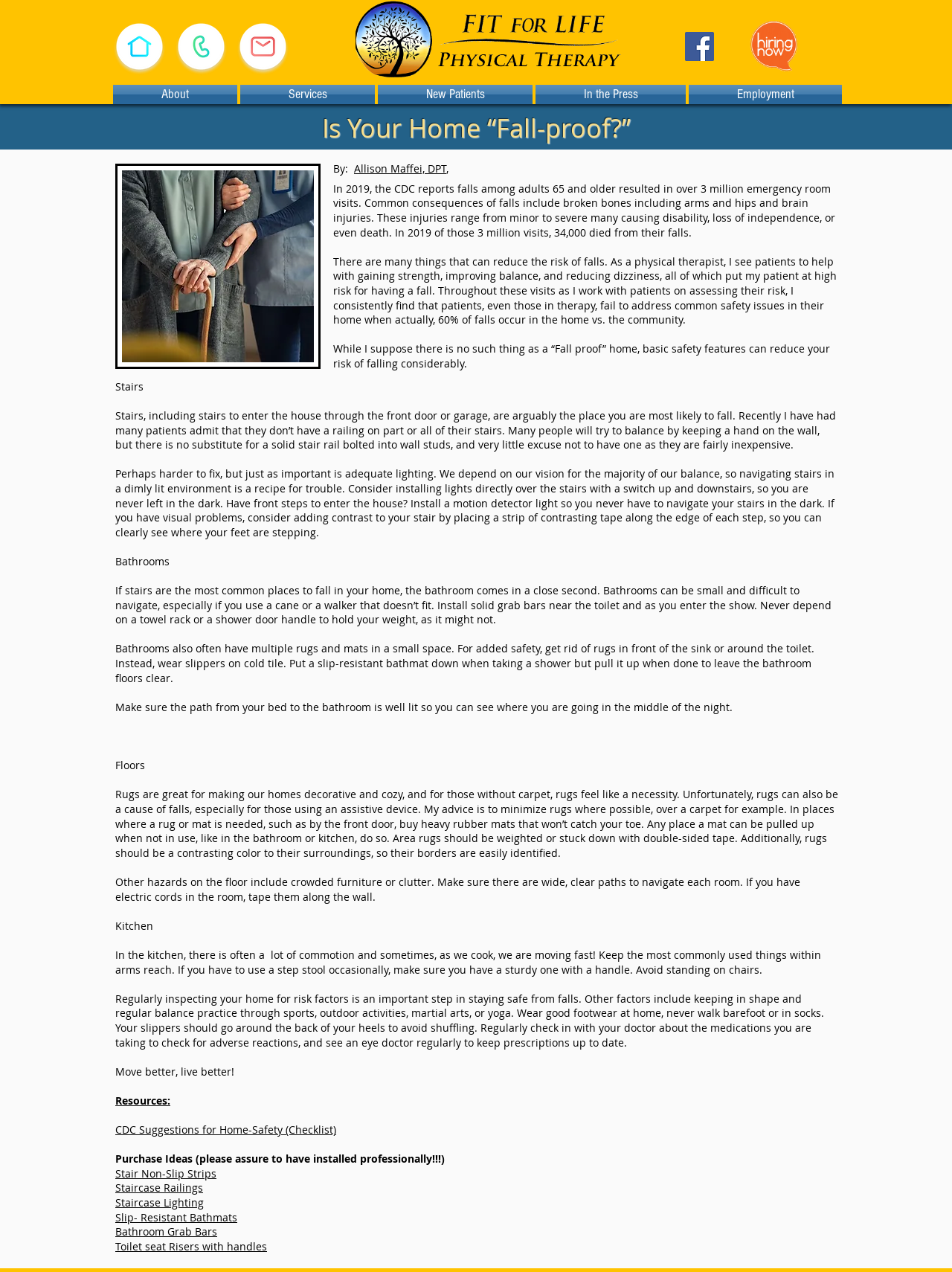What is the most common place to fall in the home?
Using the image as a reference, answer with just one word or a short phrase.

Stairs